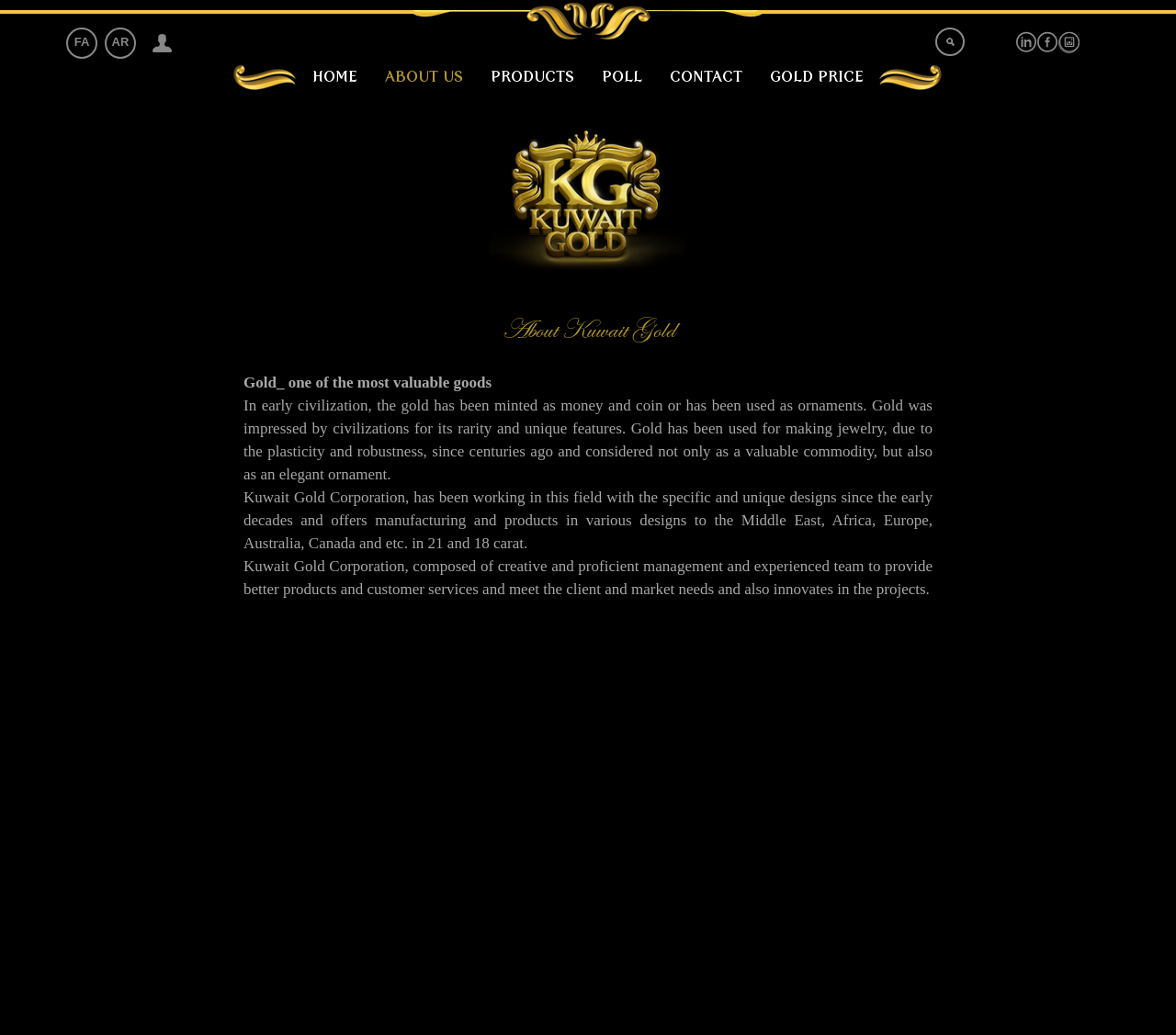What is the topic of the article on the webpage?
Please provide a comprehensive answer based on the contents of the image.

The article on the webpage is about Kuwait Gold, as indicated by the heading 'About Kuwait Gold' and the content of the article, which discusses the history and features of gold and the services of Kuwait Gold Corporation.